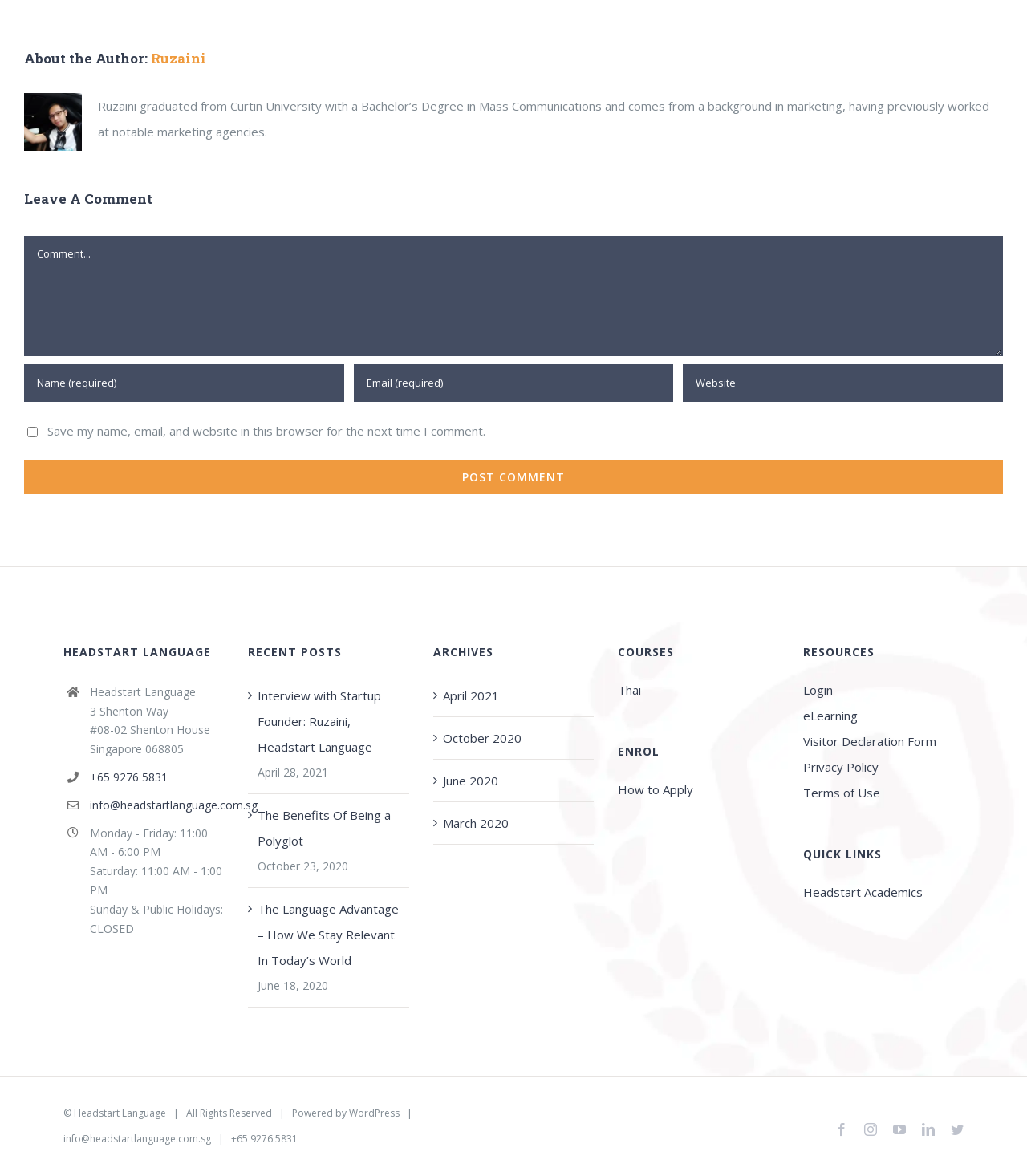Please provide the bounding box coordinates for the element that needs to be clicked to perform the following instruction: "Click the 'Ruzaini' link to learn more about the author". The coordinates should be given as four float numbers between 0 and 1, i.e., [left, top, right, bottom].

[0.147, 0.042, 0.201, 0.058]